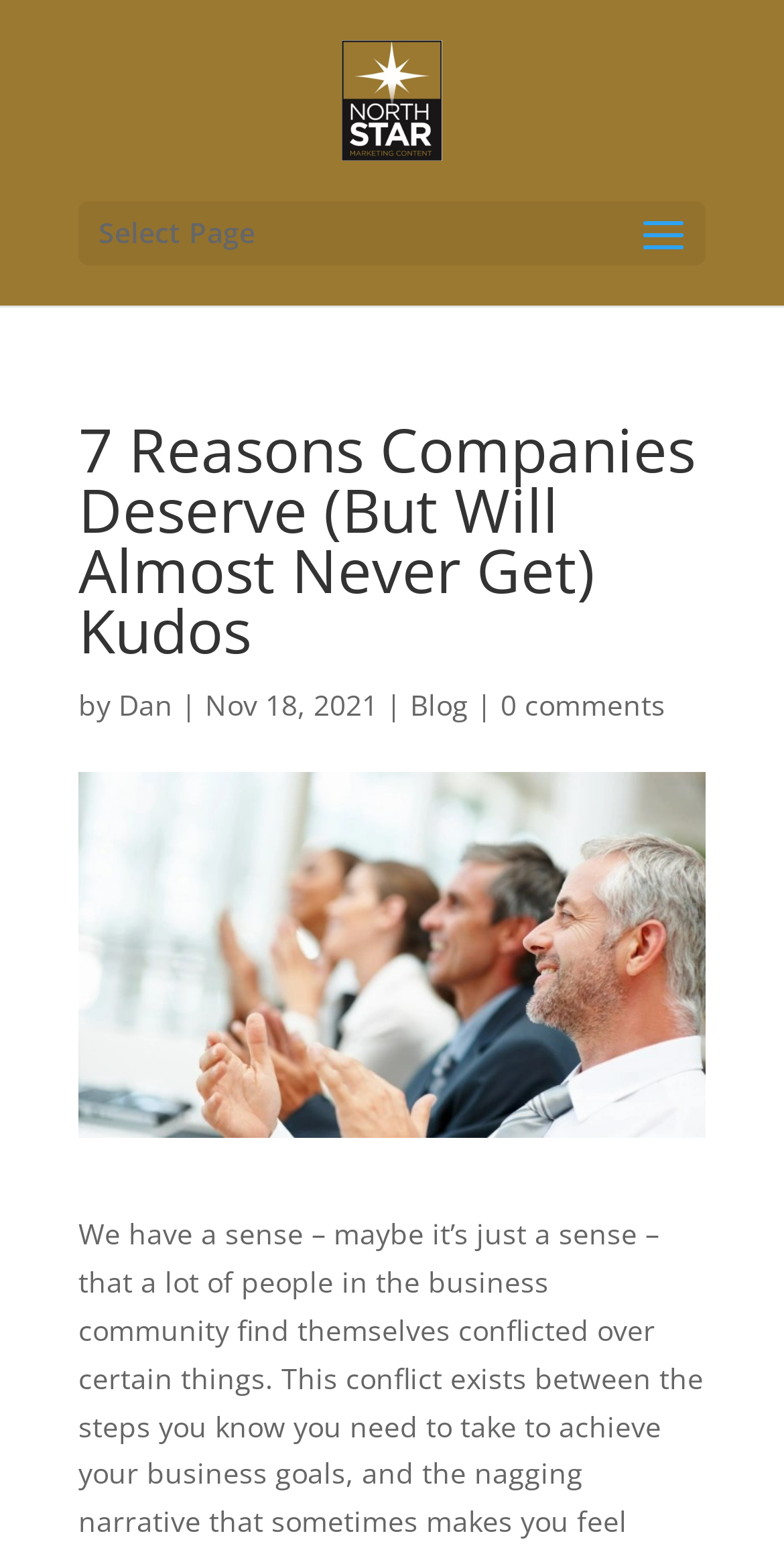Respond to the following query with just one word or a short phrase: 
What category is the blog post under?

Blog